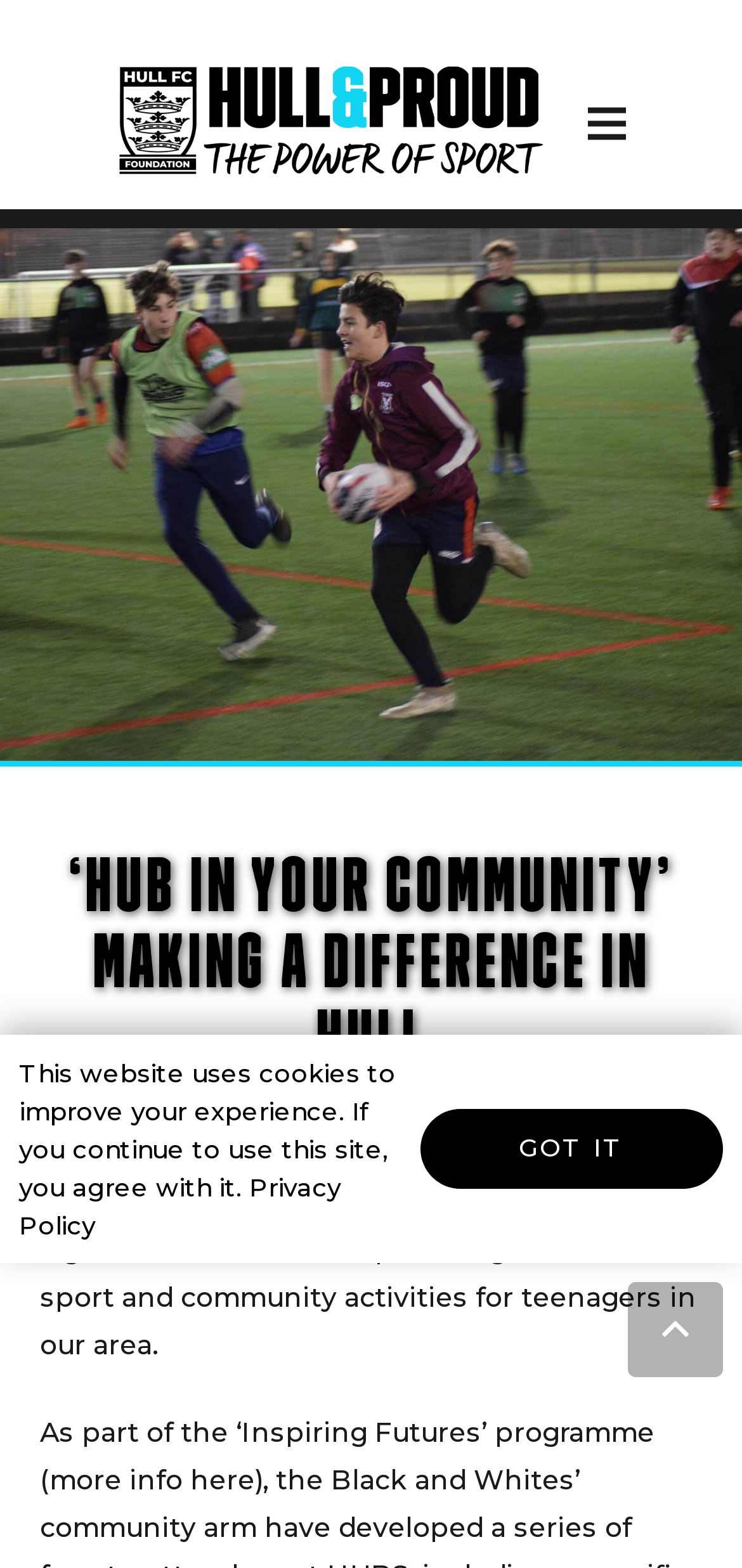Please find the bounding box for the following UI element description. Provide the coordinates in (top-left x, top-left y, bottom-right x, bottom-right y) format, with values between 0 and 1: more info here

[0.067, 0.933, 0.344, 0.955]